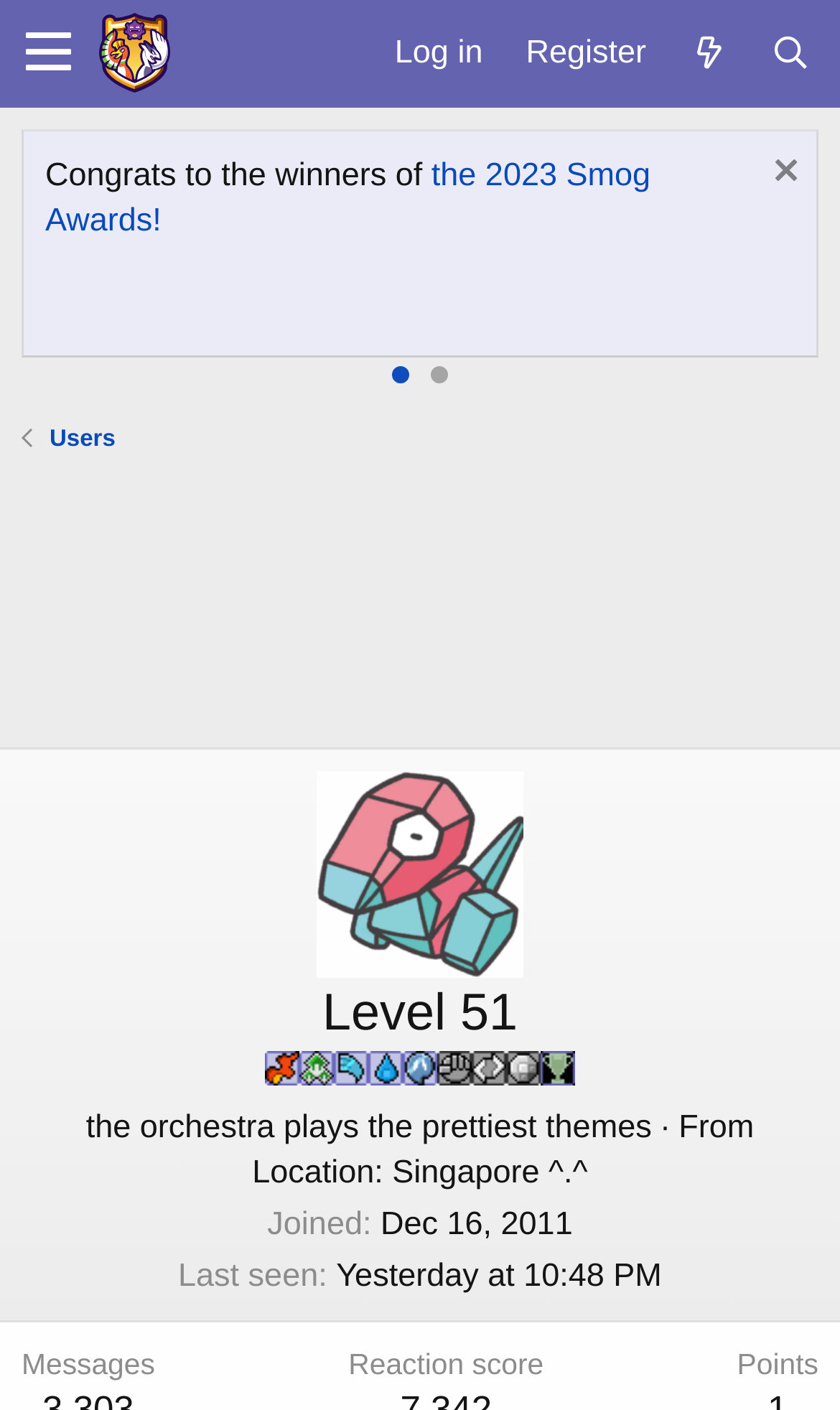Find the bounding box coordinates of the clickable element required to execute the following instruction: "Search for something". Provide the coordinates as four float numbers between 0 and 1, i.e., [left, top, right, bottom].

[0.892, 0.009, 0.99, 0.067]